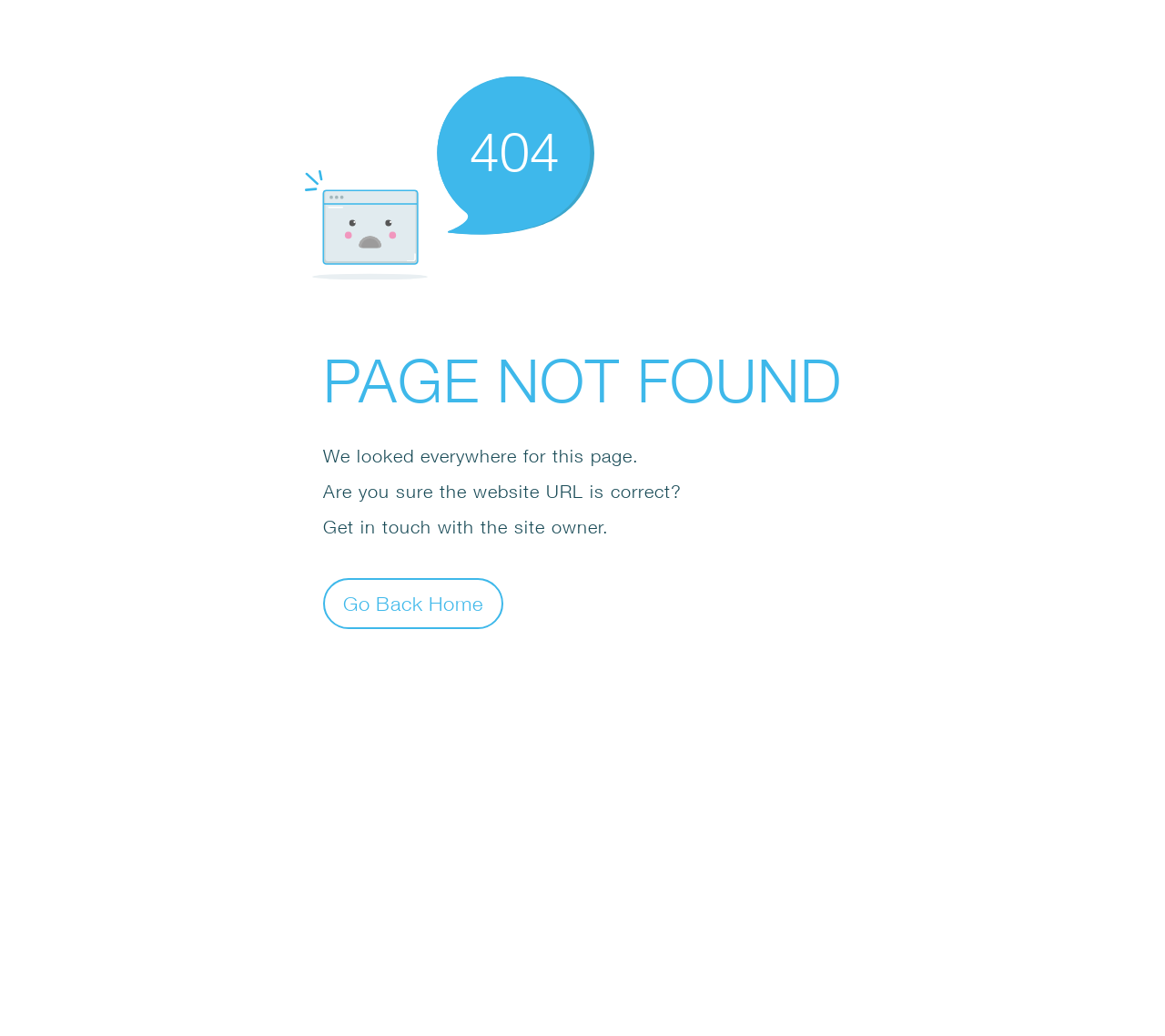What is the available action?
Answer the question with a thorough and detailed explanation.

The available action is a button labeled 'Go Back Home' which is a sibling of the suggestion to the user, and it is located at the bottom of the error message section.